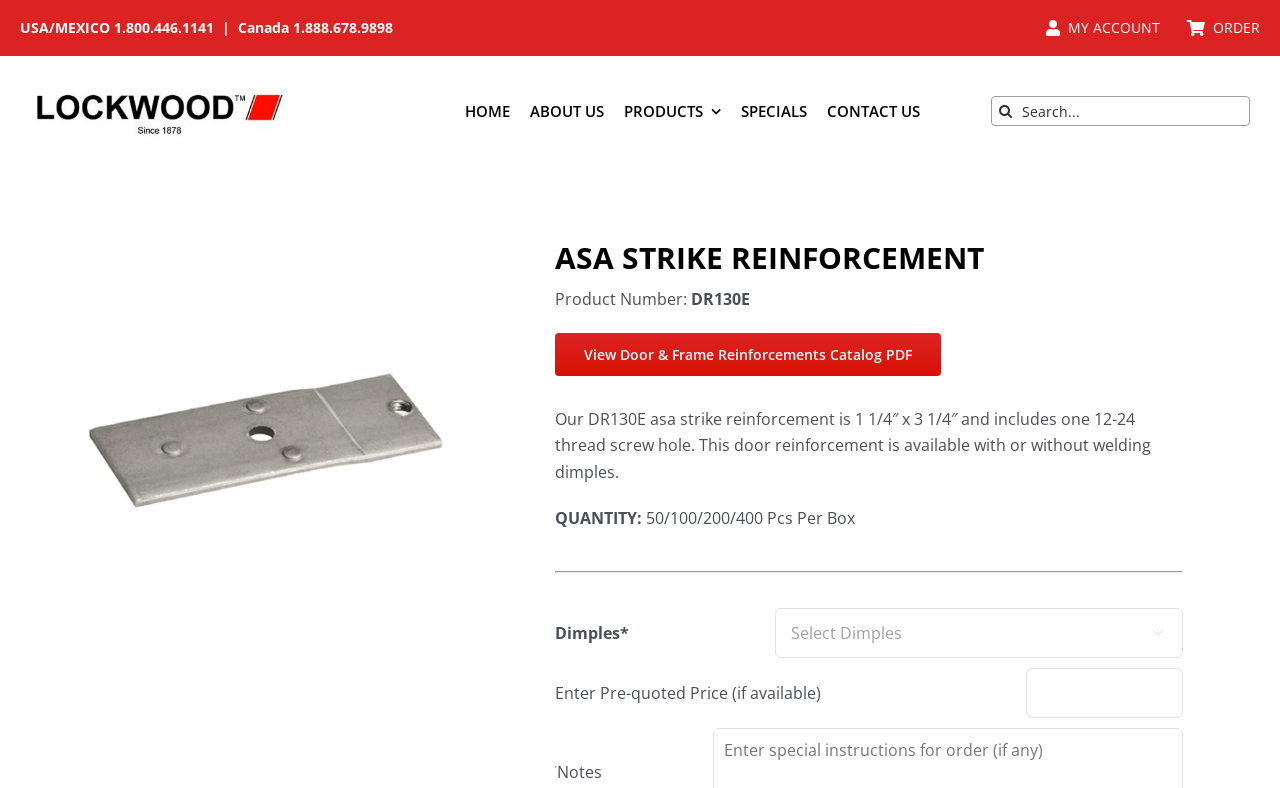Please specify the bounding box coordinates of the element that should be clicked to execute the given instruction: 'Search for products'. Ensure the coordinates are four float numbers between 0 and 1, expressed as [left, top, right, bottom].

[0.774, 0.122, 0.977, 0.16]